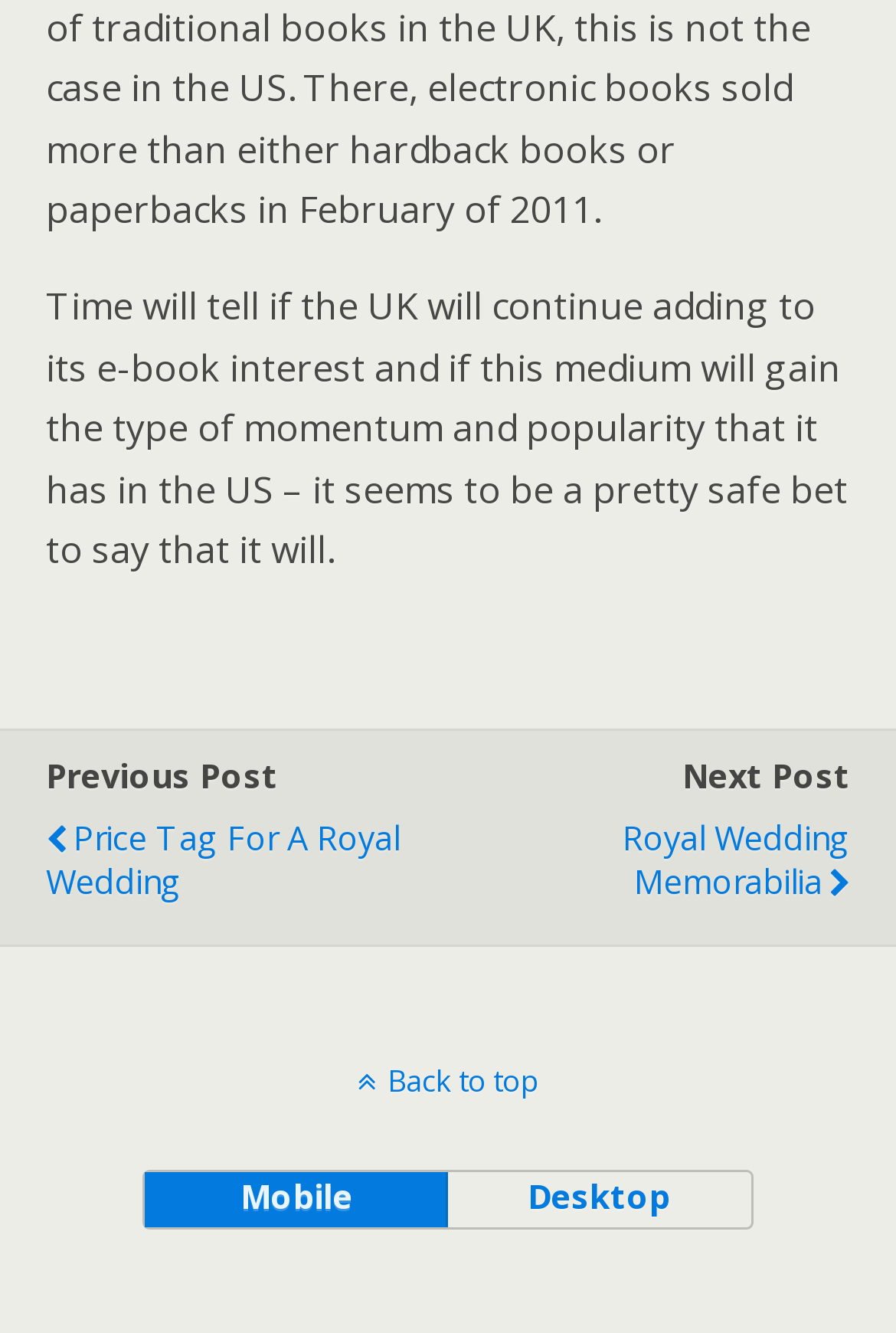Identify and provide the bounding box for the element described by: "Back to top".

[0.0, 0.795, 1.0, 0.826]